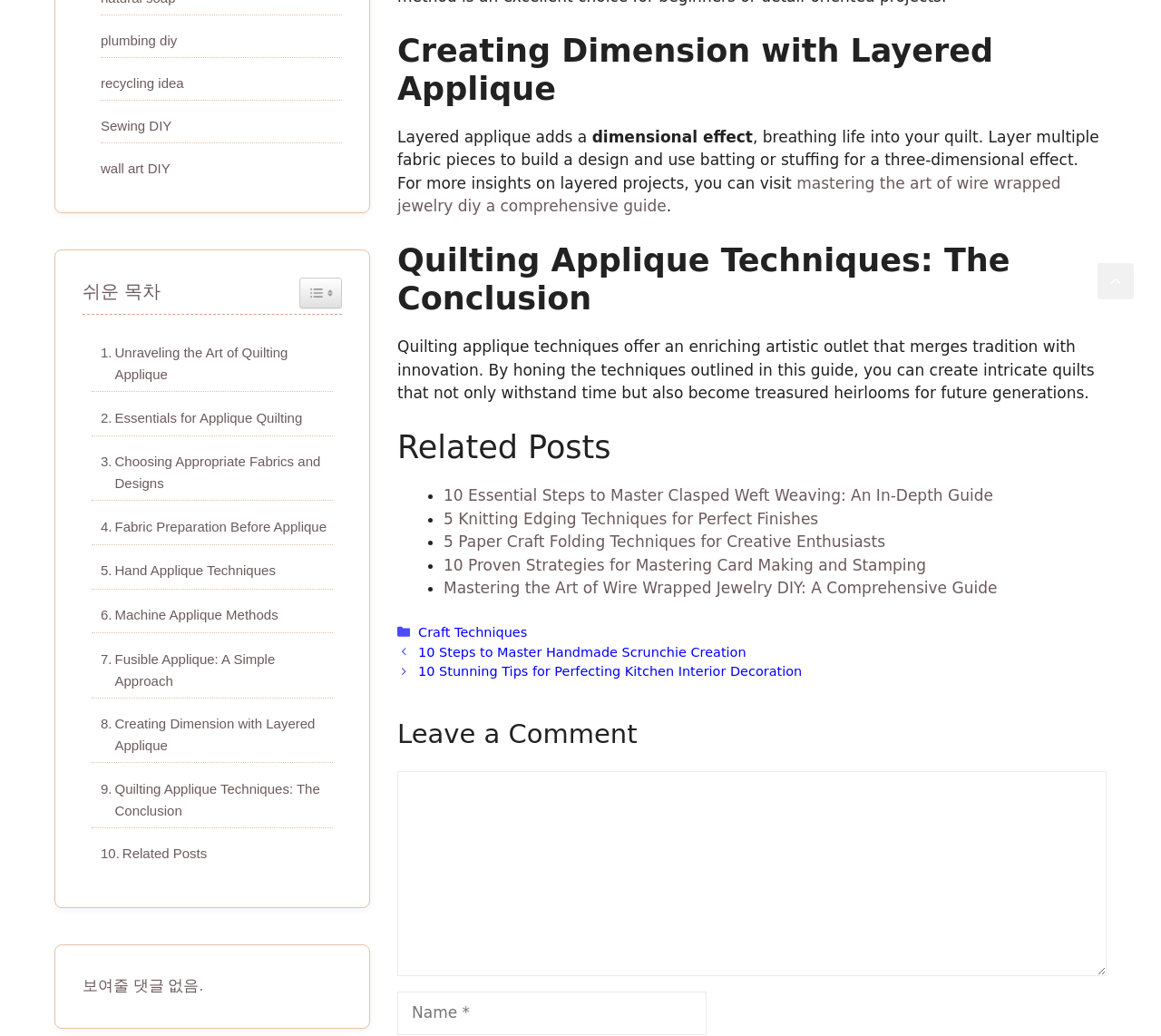Determine the bounding box coordinates of the area to click in order to meet this instruction: "Click on '10 Essential Steps to Master Clasped Weft Weaving: An In-Depth Guide'".

[0.382, 0.469, 0.855, 0.487]